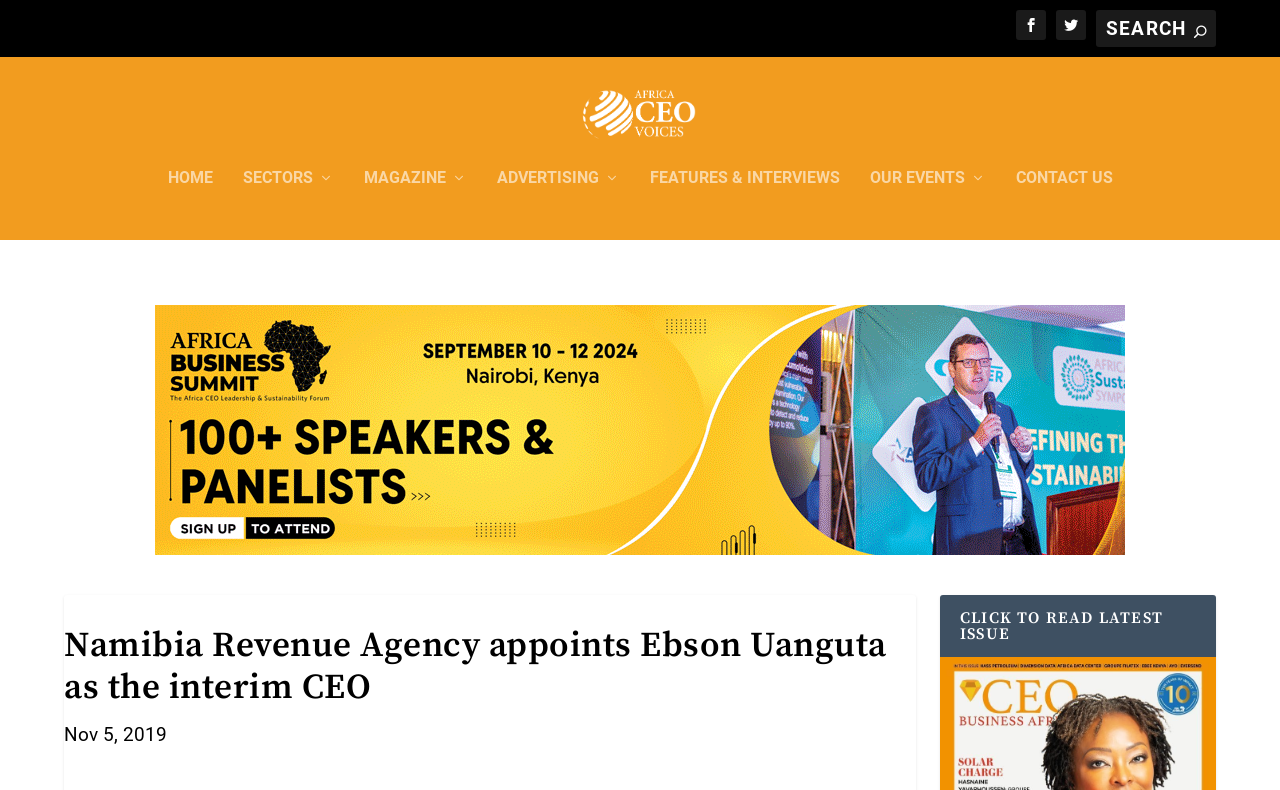Find the bounding box coordinates for the area that should be clicked to accomplish the instruction: "Go to home page".

[0.131, 0.251, 0.166, 0.339]